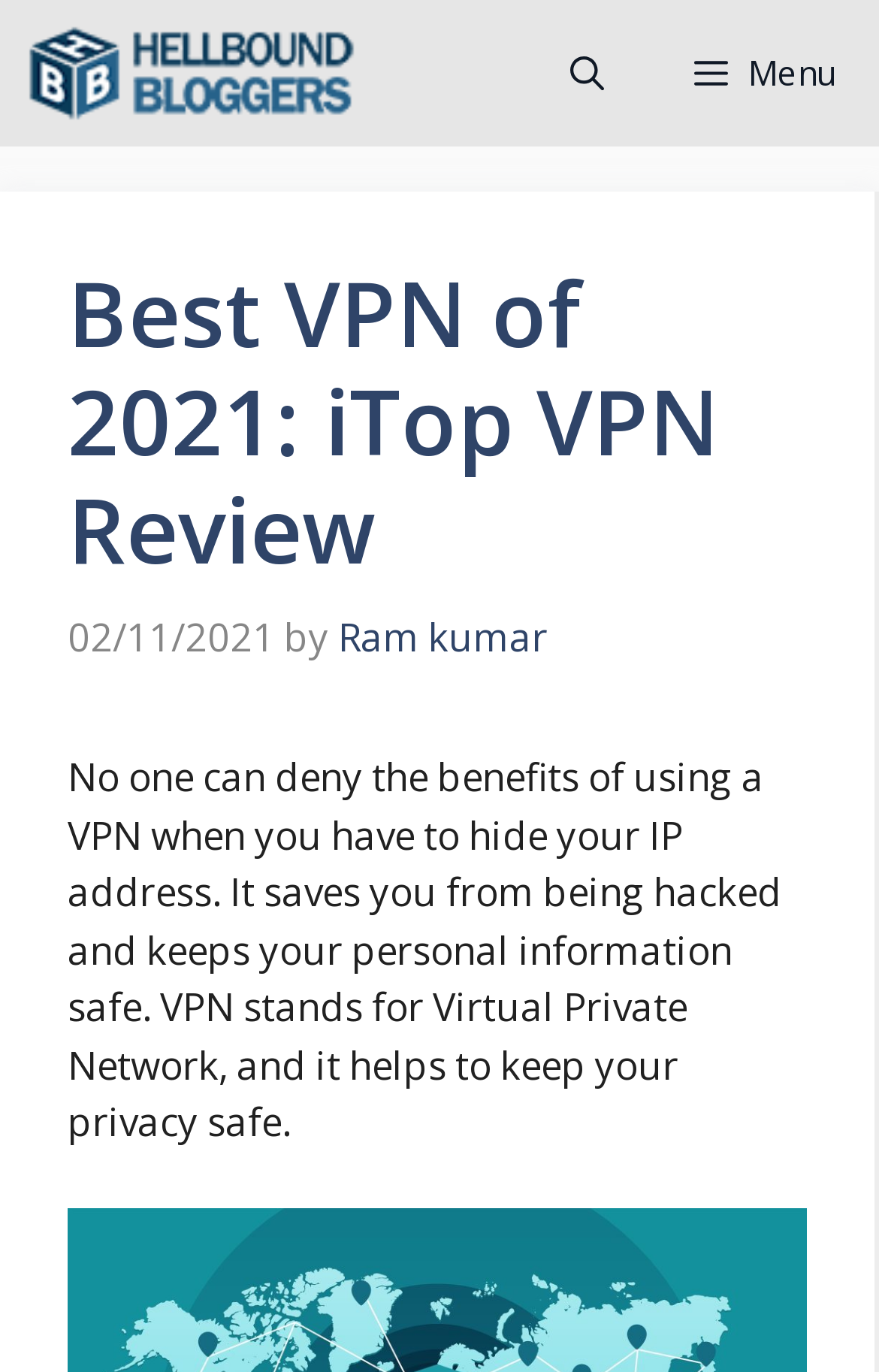Construct a comprehensive description capturing every detail on the webpage.

The webpage is a blog post titled "Best VPN of 2021: iTop VPN Review". At the top left corner, there is a link to "HellBound Bloggers (HBB)" accompanied by an image. On the top right corner, there are two buttons: "Menu" and "Open search". 

Below the top section, there is a header section that spans most of the width of the page. Within this section, the title "Best VPN of 2021: iTop VPN Review" is prominently displayed. Next to the title, there is a timestamp "02/11/2021" and the author's name "Ram kumar" is mentioned. 

The main content of the blog post starts below the header section. The text begins by explaining the benefits of using a VPN, stating that it helps to hide one's IP address, prevents hacking, and keeps personal information safe. It also briefly explains what VPN stands for, which is Virtual Private Network.